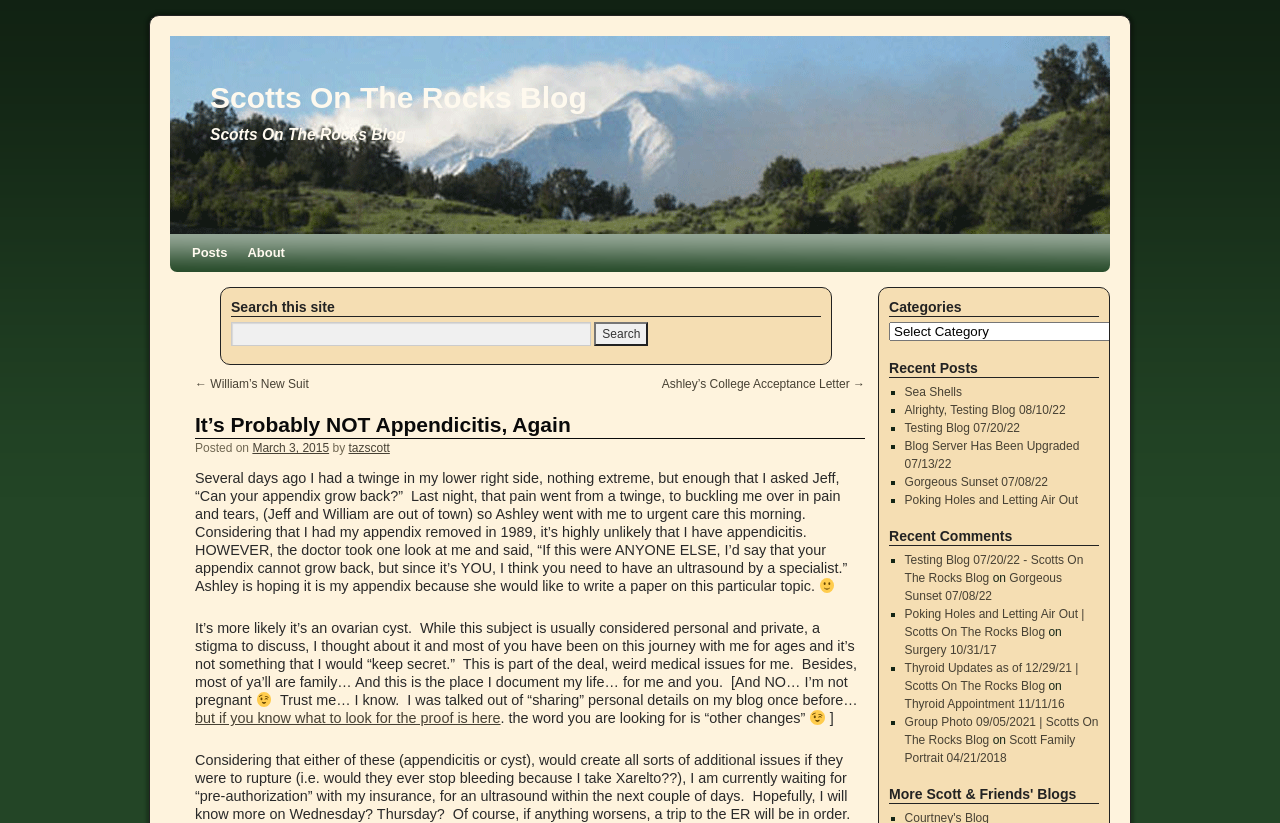Please answer the following question using a single word or phrase: 
What is the author of the current post?

tazscott